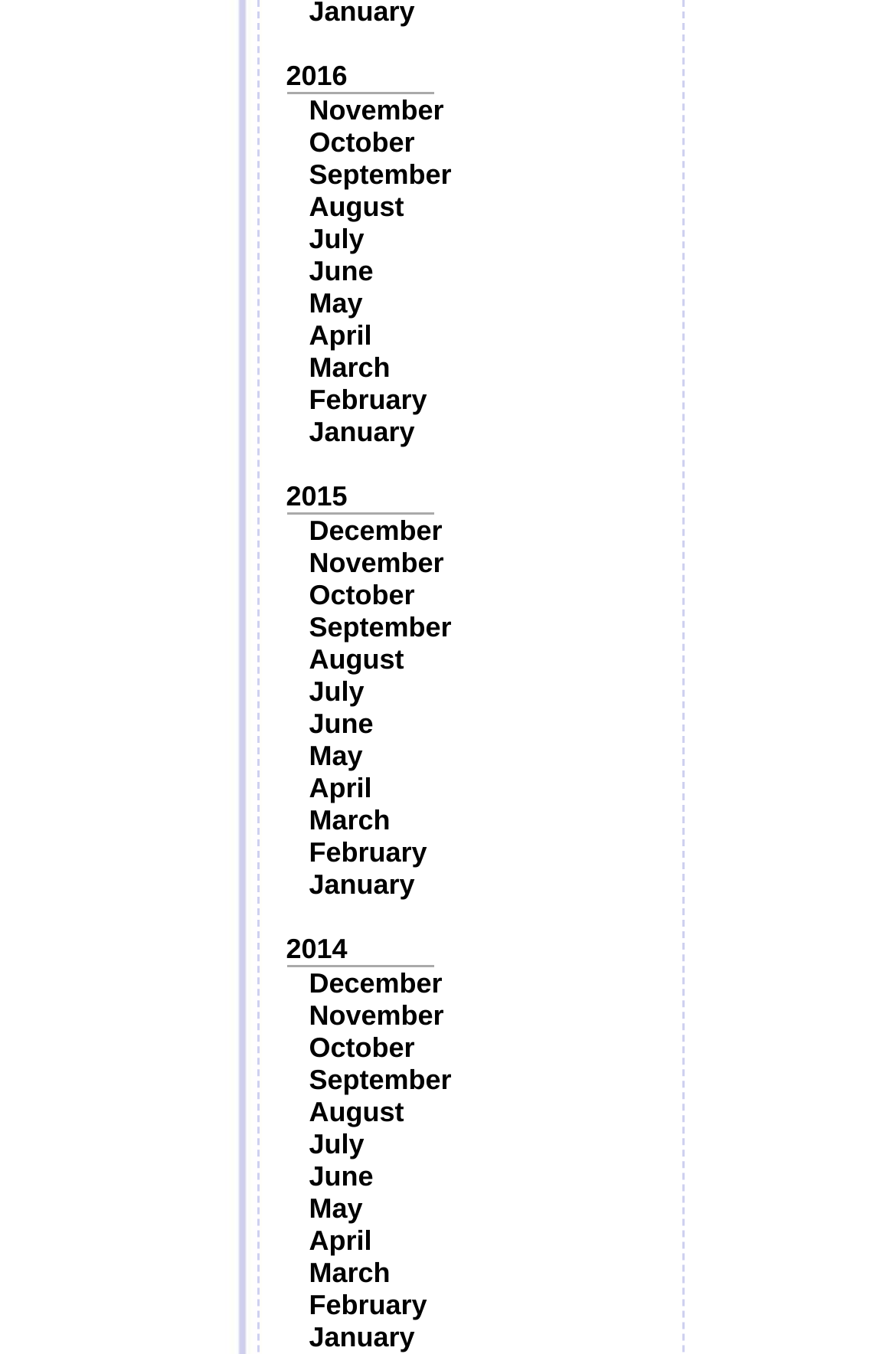How many months are listed for 2016?
Based on the image, give a one-word or short phrase answer.

12